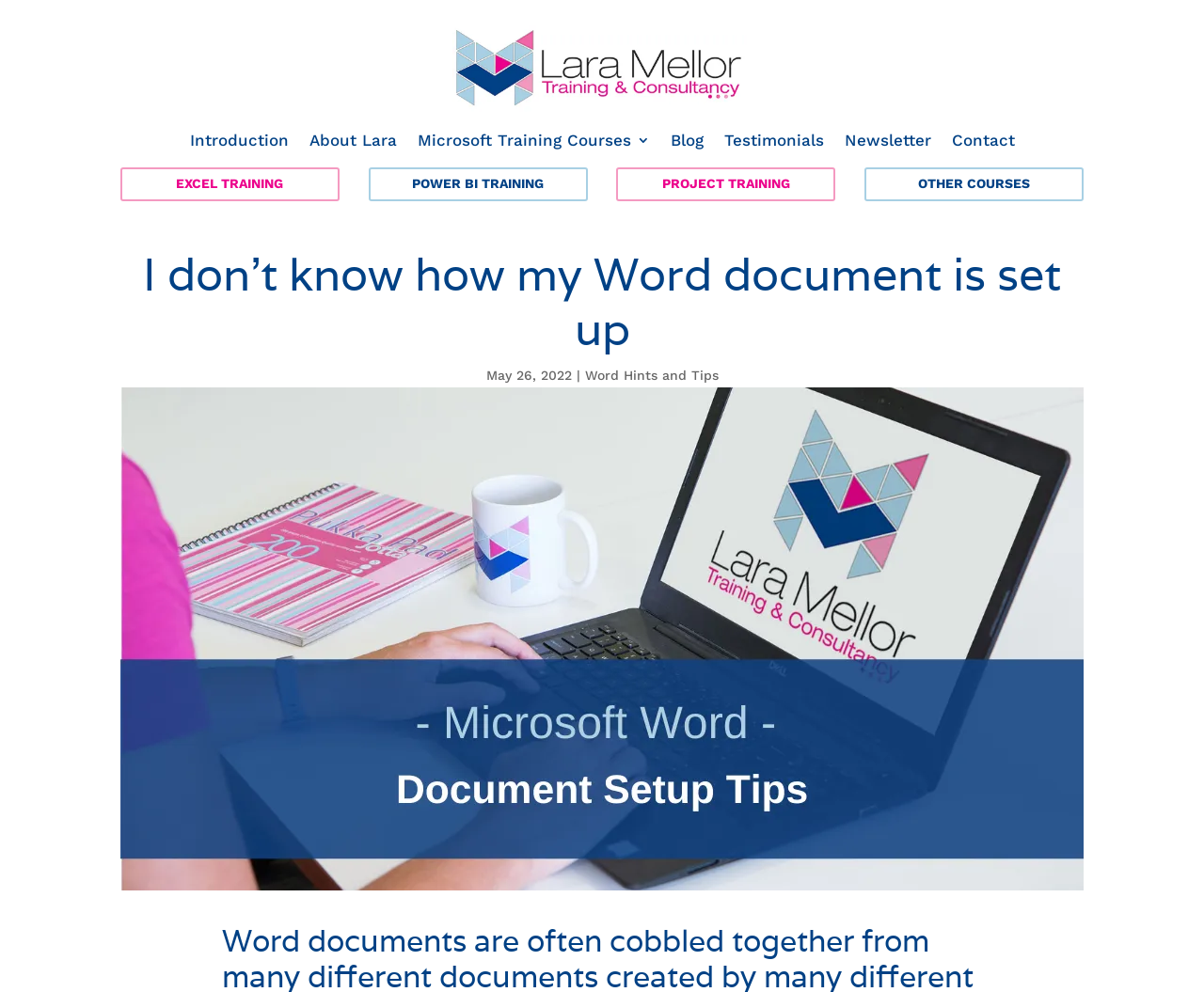Can you identify and provide the main heading of the webpage?

I don’t know how my Word document is set up